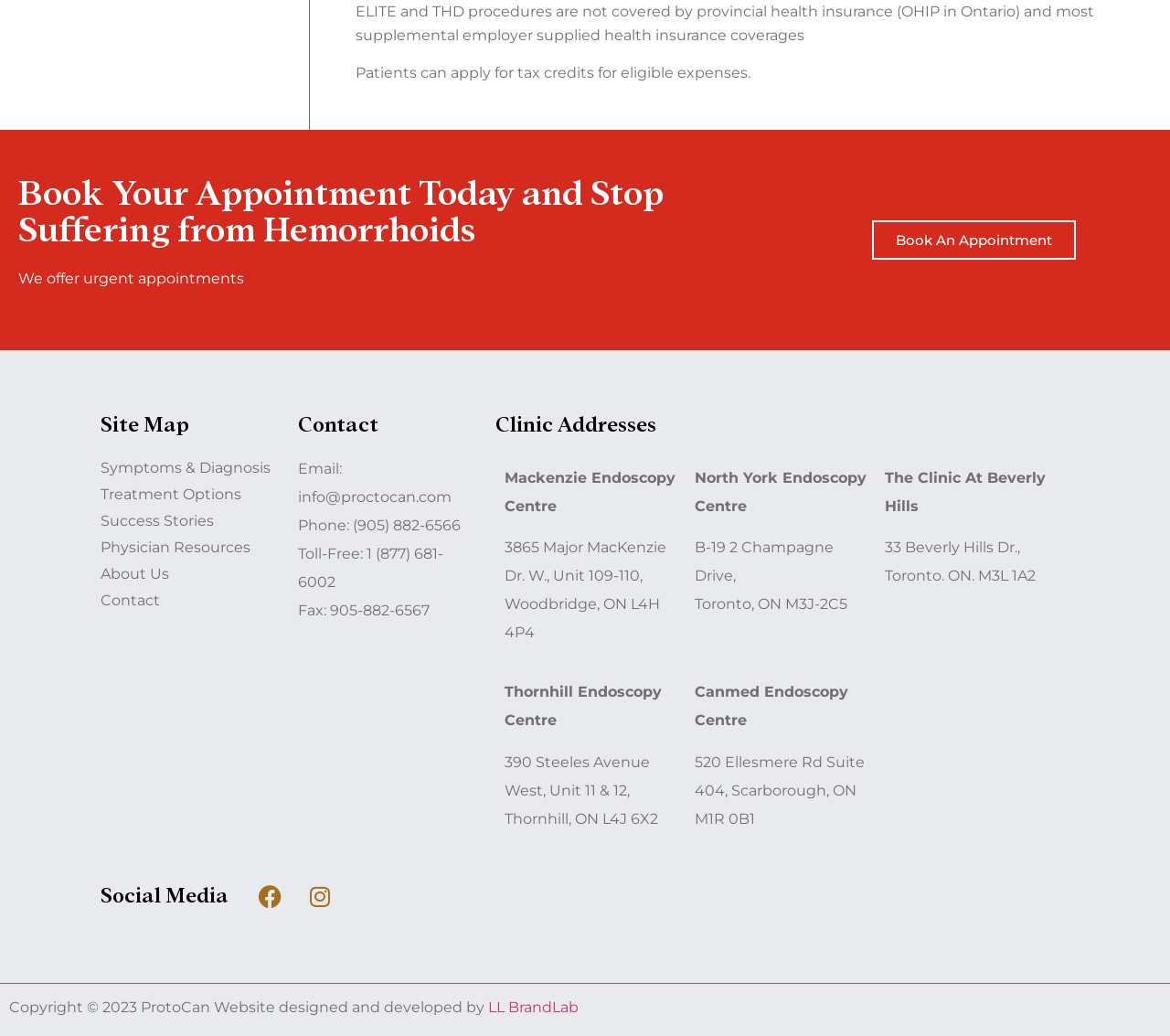Please pinpoint the bounding box coordinates for the region I should click to adhere to this instruction: "Learn about symptoms and diagnosis".

[0.086, 0.438, 0.239, 0.464]